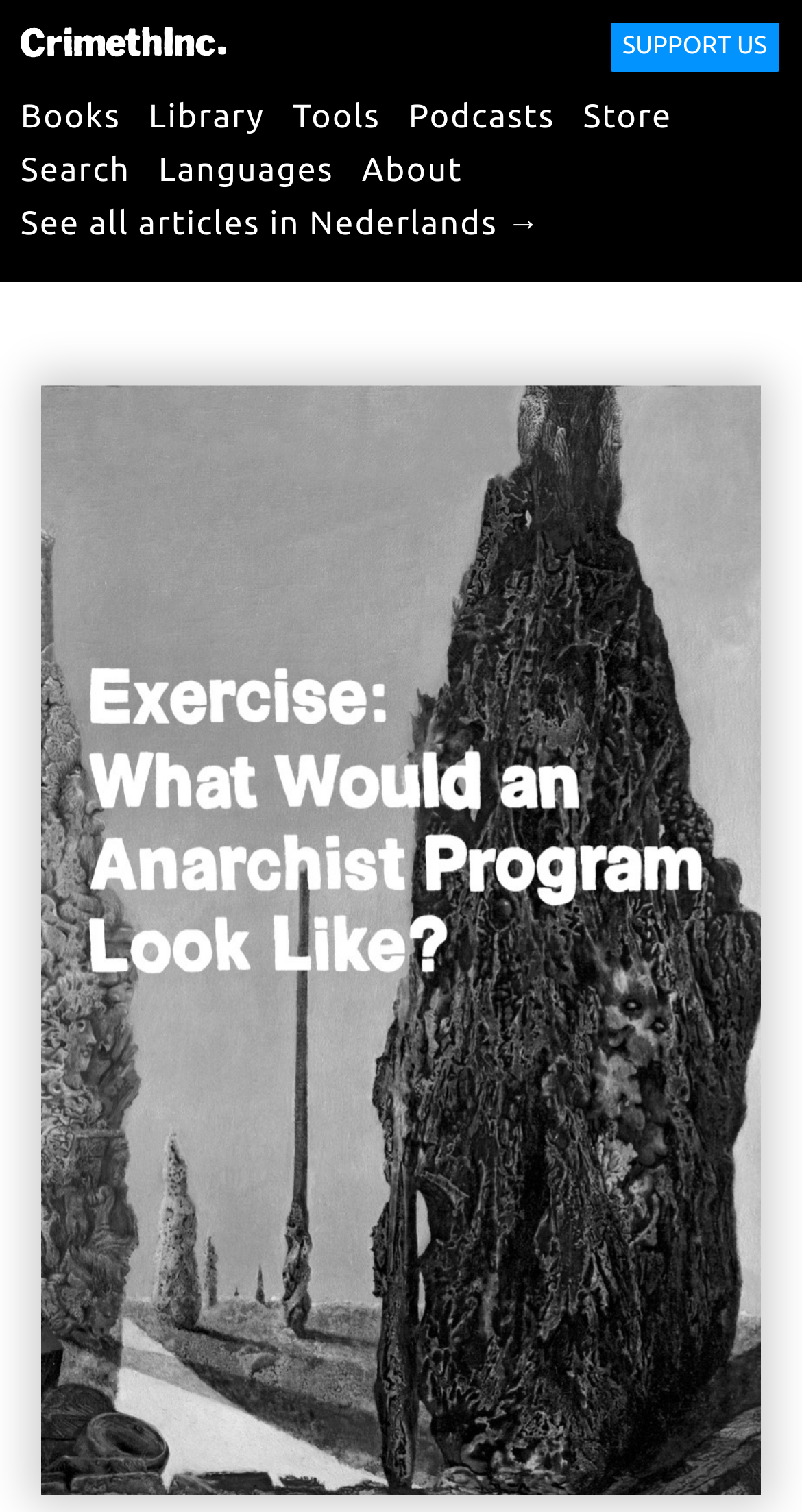What is the purpose of the 'SUPPORT US' link?
Based on the screenshot, respond with a single word or phrase.

To support the organization